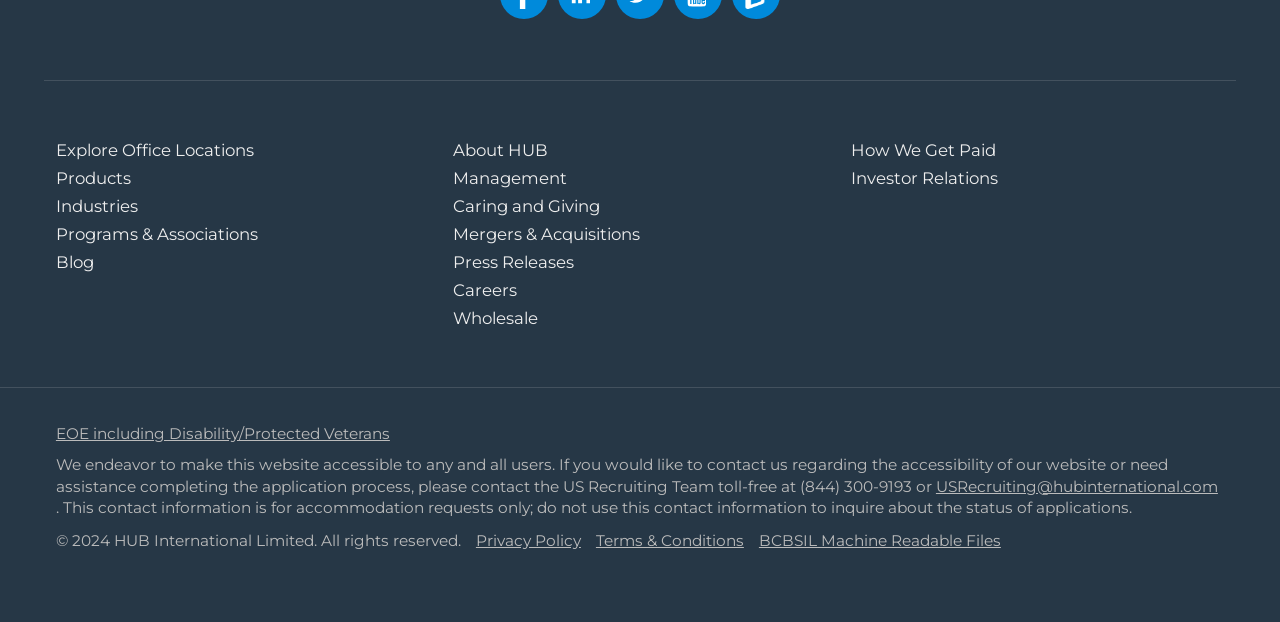Can you specify the bounding box coordinates of the area that needs to be clicked to fulfill the following instruction: "View products"?

[0.044, 0.269, 0.102, 0.302]